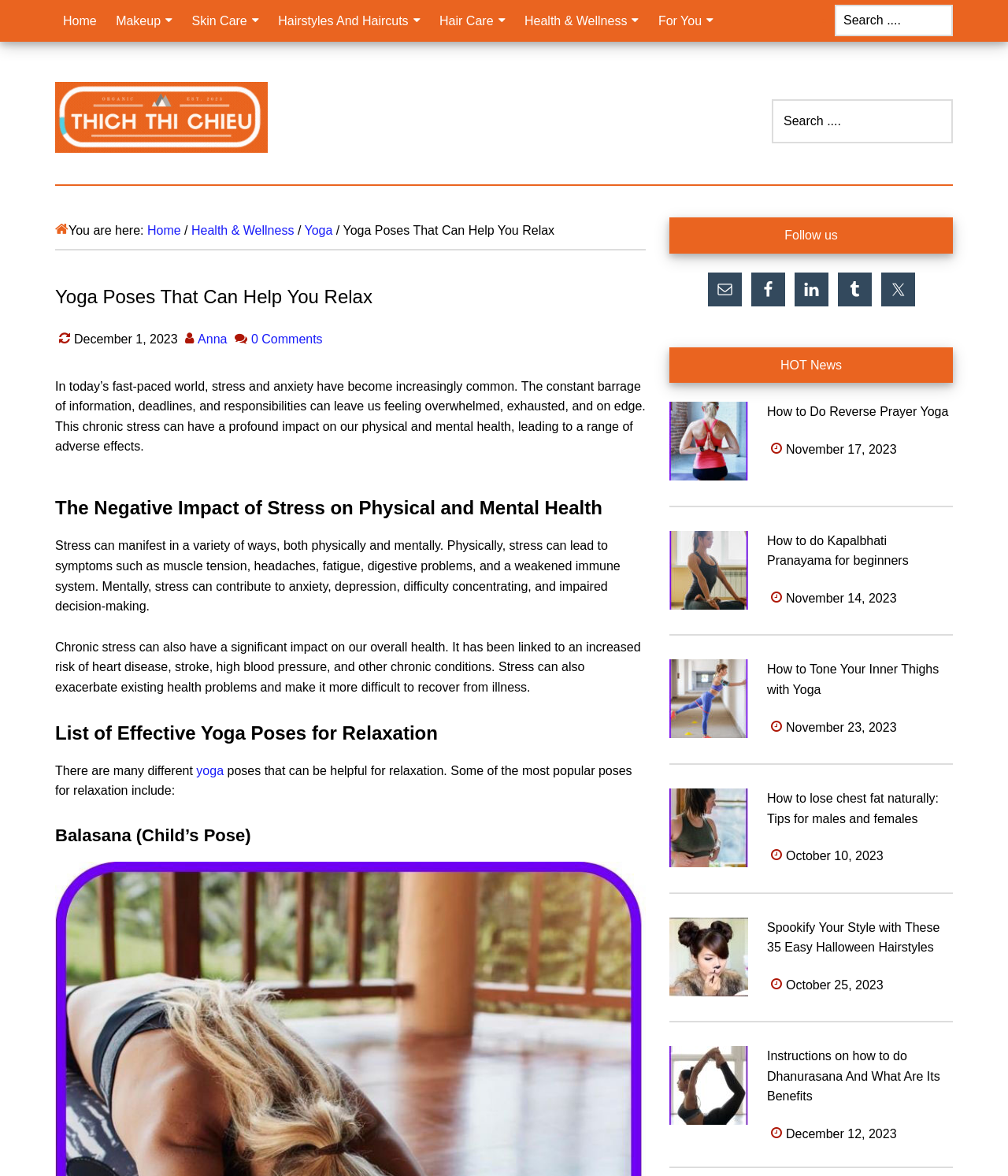Show the bounding box coordinates of the region that should be clicked to follow the instruction: "Read the article 'How to Do Reverse Prayer Yoga'."

[0.664, 0.342, 0.945, 0.431]